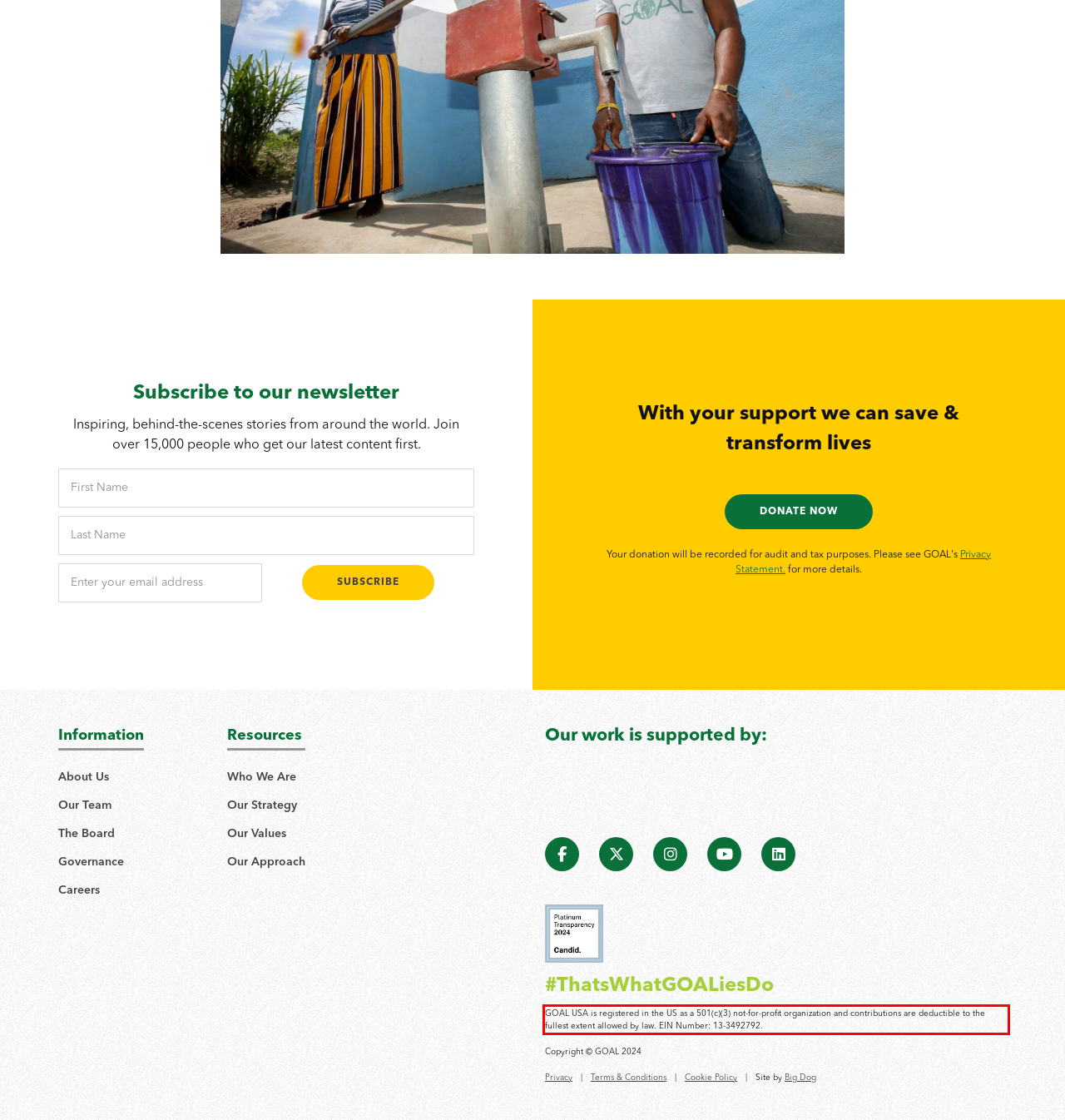Review the screenshot of the webpage and recognize the text inside the red rectangle bounding box. Provide the extracted text content.

GOAL USA is registered in the US as a 501(c)(3) not-for-proﬁt organization and contributions are deductible to the fullest extent allowed by law. EIN Number: 13-3492792.